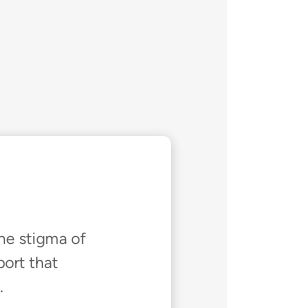Generate an elaborate caption for the image.

The image features a promotional message highlighting the mission to break the stigma around mental health. It emphasizes the importance of positivity and support in mental health care, inviting the audience to engage with the content that follows. The design appears clean and minimalistic, with a light background that allows the text to stand out, encouraging viewers to seek more information and support related to mental health resources.